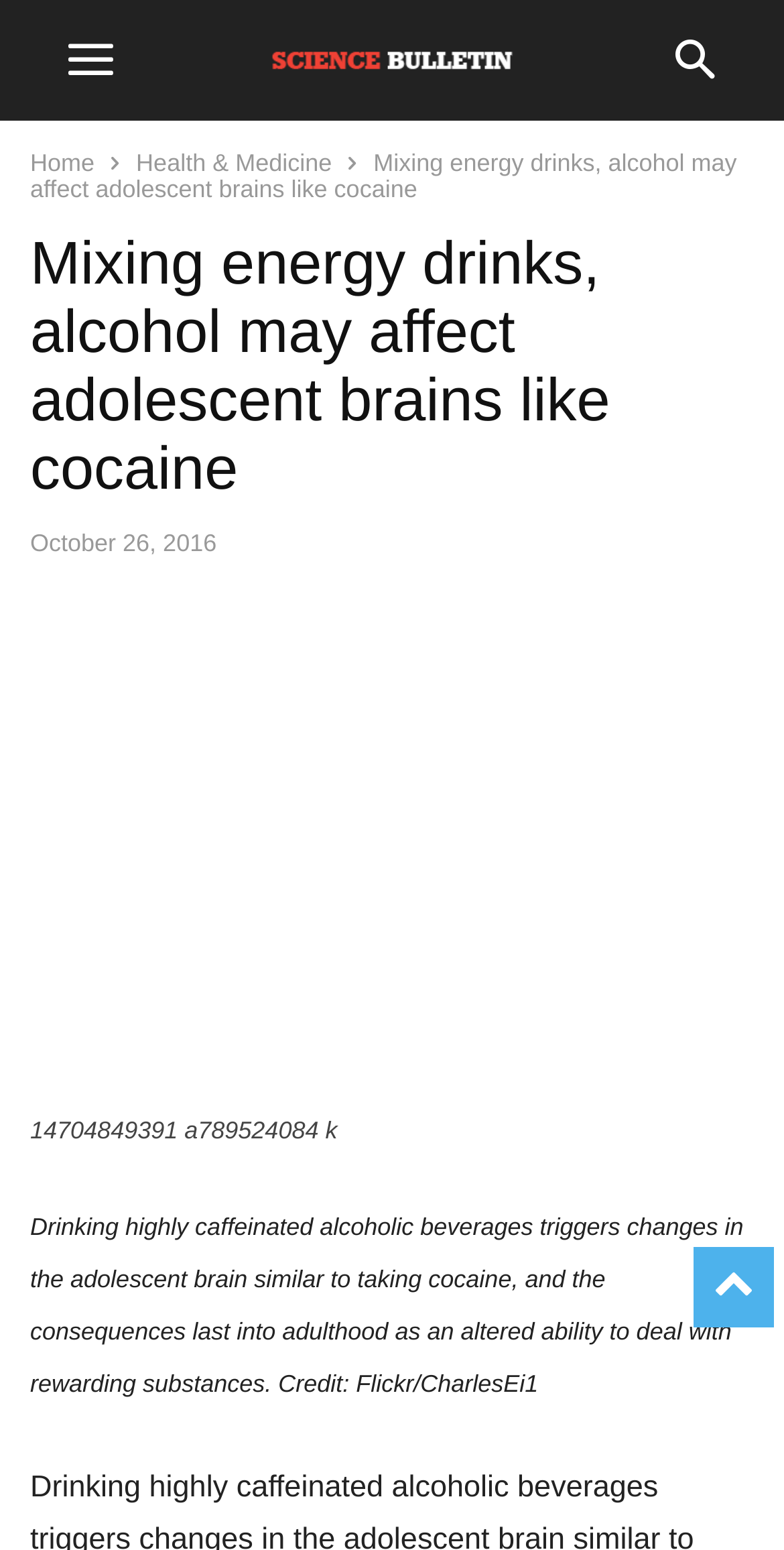When was the article published?
Please answer the question with as much detail as possible using the screenshot.

I found the publication date of the article by looking at the time element below the article title, which displays the date 'October 26, 2016'.